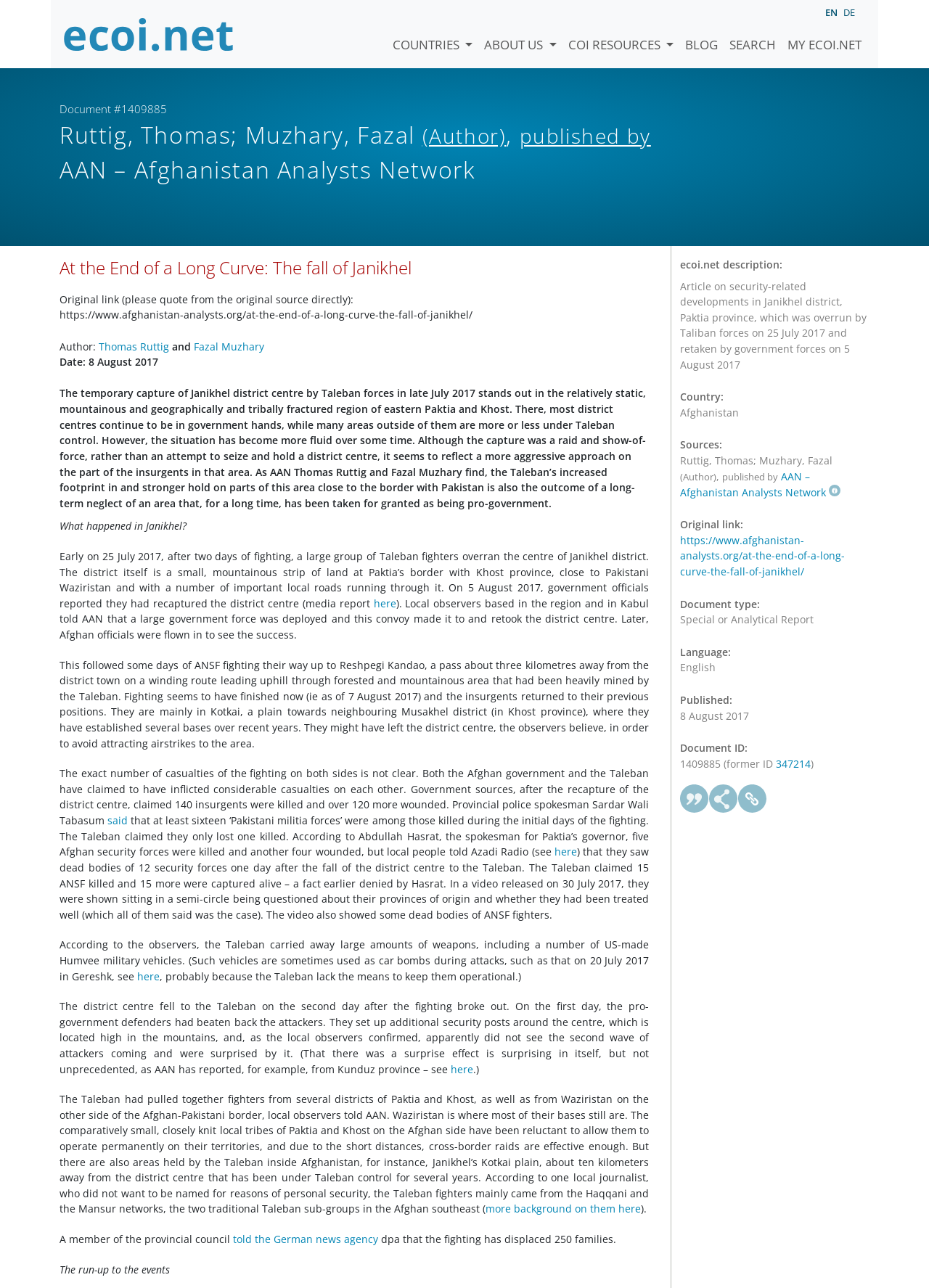Detail the various sections and features of the webpage.

This webpage is an article about security-related developments in Janikhel district, Paktia province, Afghanistan. The article is titled "At the End of a Long Curve: The fall of Janikhel" and is written by Thomas Ruttig and Fazal Muzhary, published by AAN – Afghanistan Analysts Network.

At the top of the page, there is a navigation menu with links to "COUNTRIES", "ABOUT US", "COI RESOURCES", "BLOG", "SEARCH", and "MY ECOI.NET". There is also a language selection dropdown menu with options for English, German, and other languages.

The article begins with a brief summary of the events in Janikhel district, where Taliban forces overran the district center on July 25, 2017, and were later retaken by government forces on August 5, 2017. The article then delves into the details of the events, including the fighting, casualties, and the involvement of different groups such as the Haqqani and Mansur networks.

The article is divided into sections, with headings such as "What happened in Janikhel?" and "The run-up to the events". There are also links to external sources, such as news articles and videos, that provide additional information and context.

At the bottom of the page, there is a description list that provides metadata about the article, including the country, sources, original link, document type, language, and publication date.